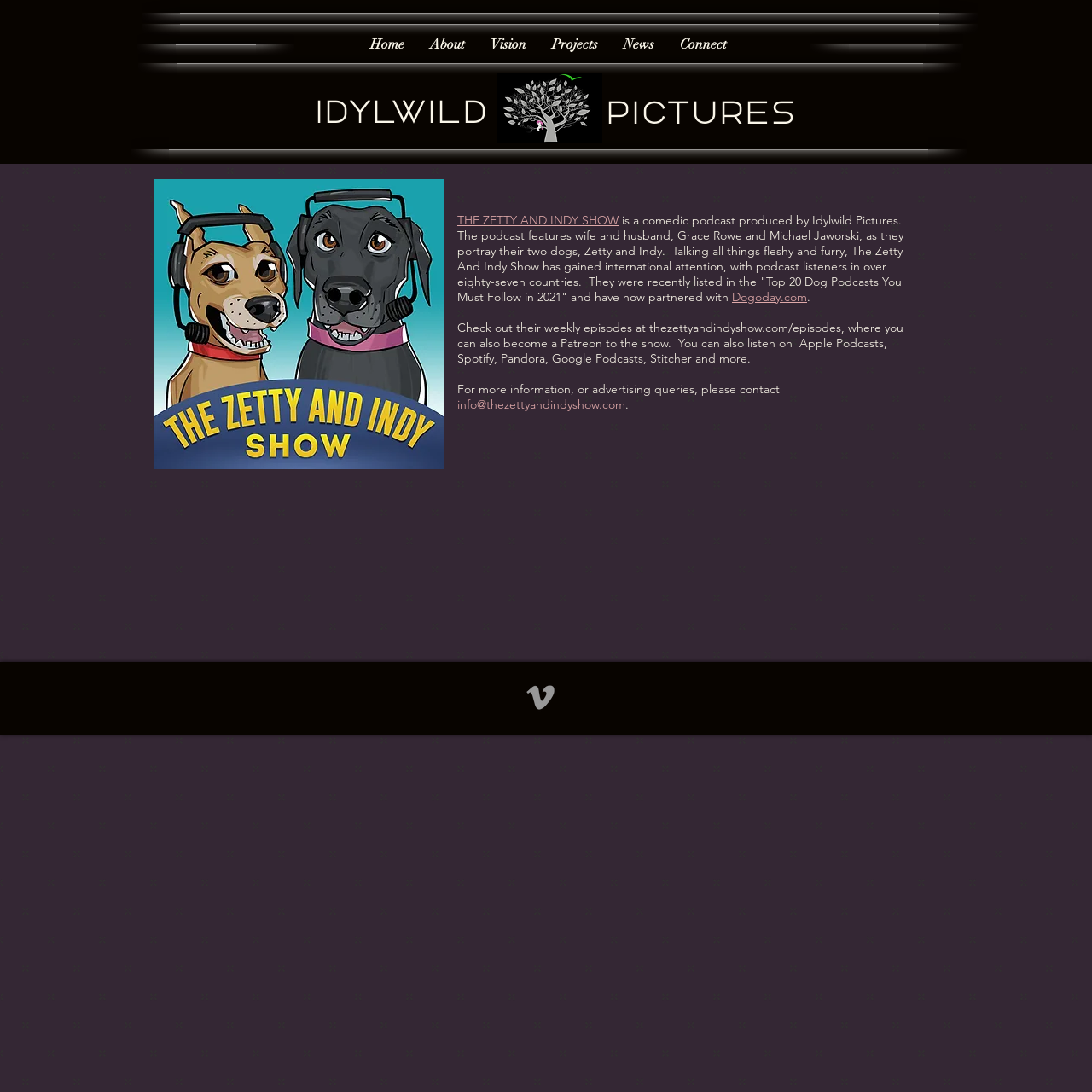Locate the bounding box coordinates of the clickable element to fulfill the following instruction: "Contact the podcast team". Provide the coordinates as four float numbers between 0 and 1 in the format [left, top, right, bottom].

[0.419, 0.363, 0.573, 0.377]